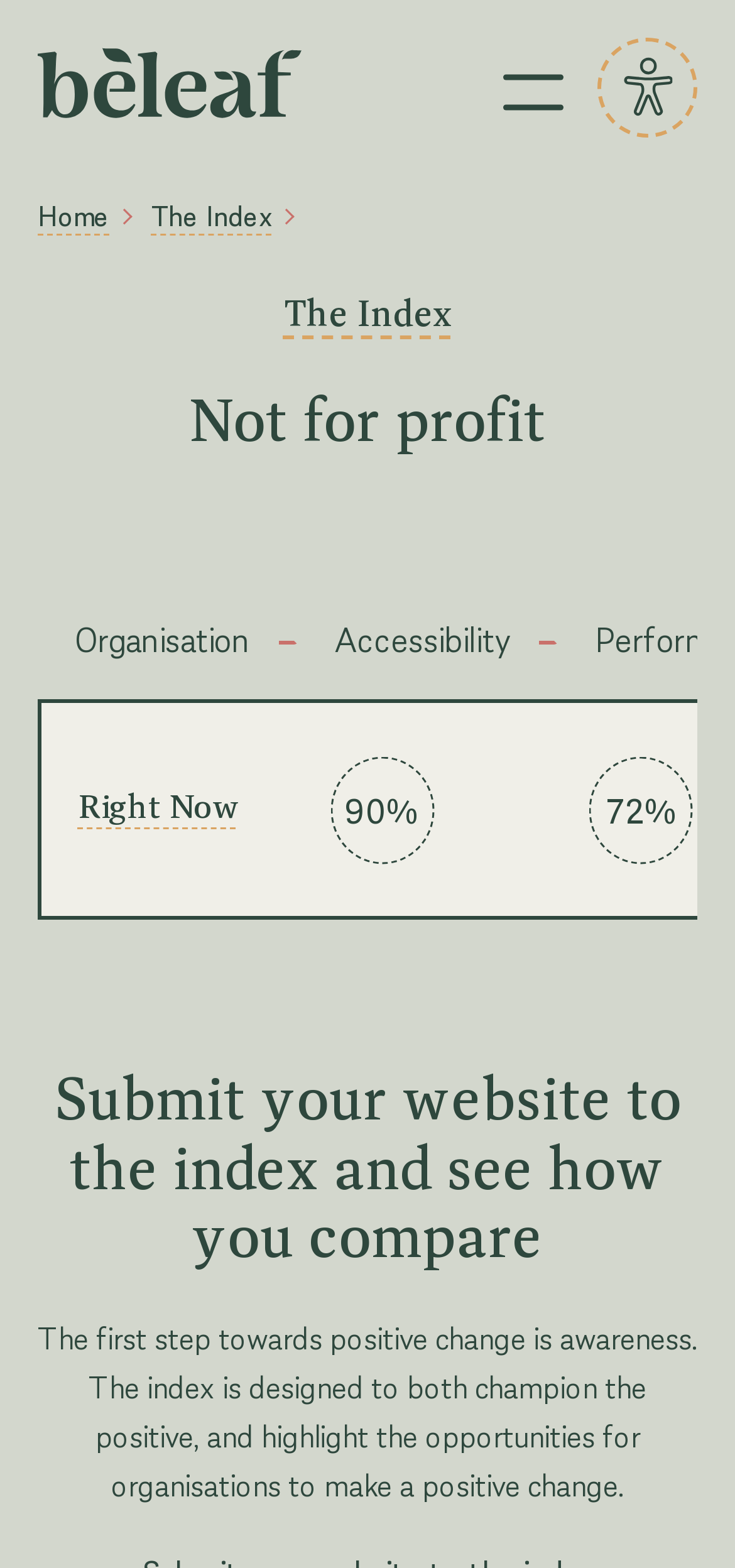Can you look at the image and give a comprehensive answer to the question:
What is the accessibility score of 'Right Now'?

In the gridcell section, the accessibility score of 'Right Now' is listed as 'Accessibility 90%', indicating that it has an accessibility score of 90%.